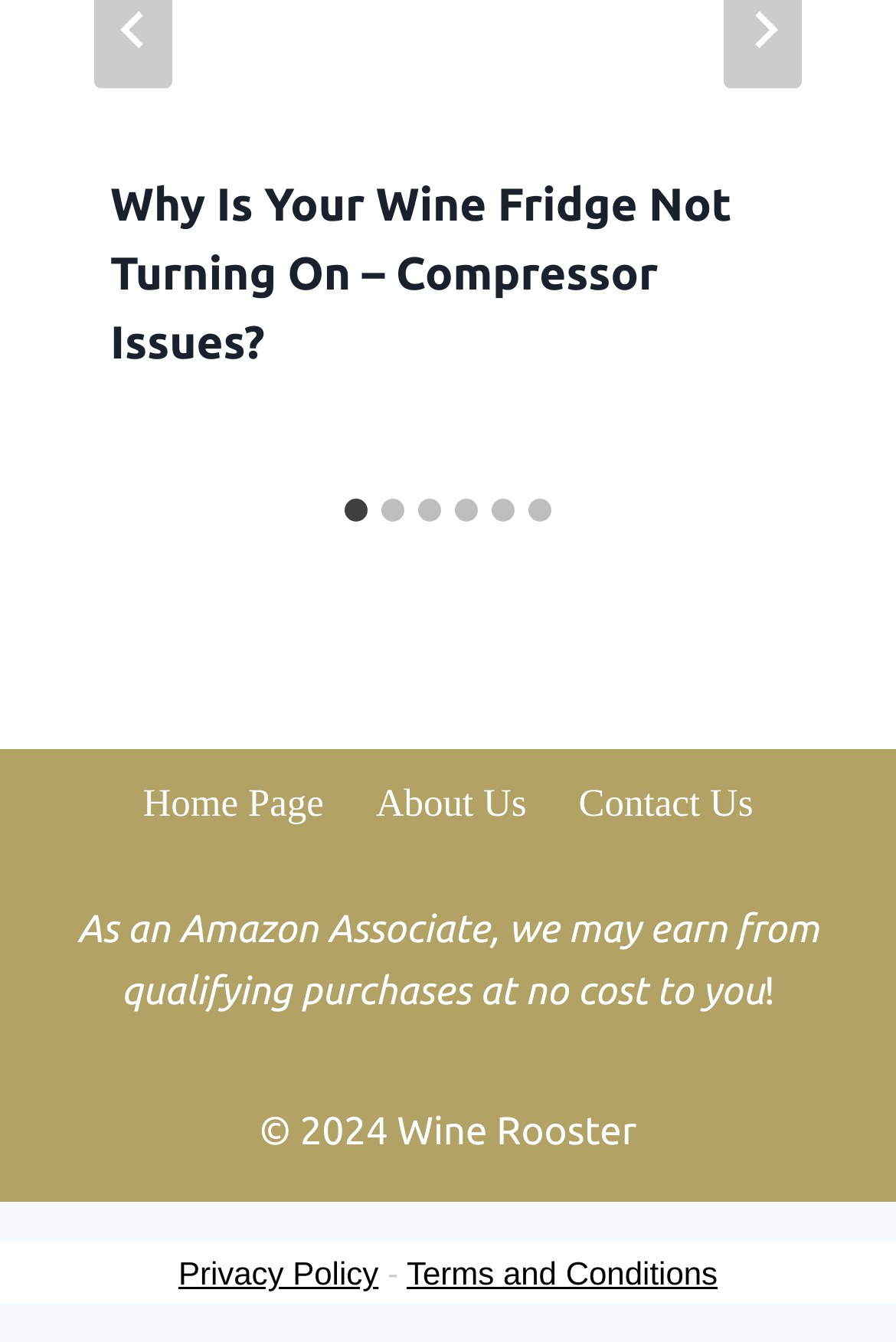Utilize the details in the image to thoroughly answer the following question: What is the name of the website?

I found the copyright information at the bottom of the webpage, which mentions '© 2024 Wine Rooster'. This suggests that the name of the website is Wine Rooster.